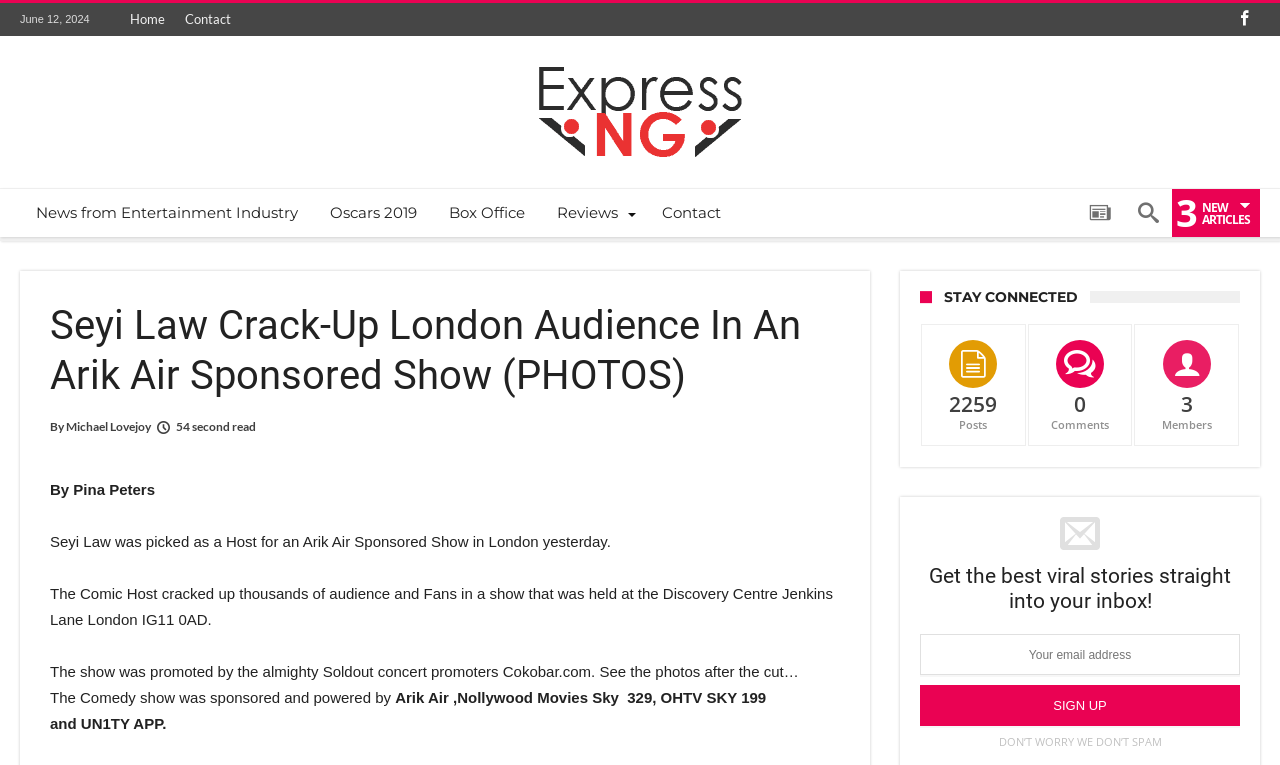Please identify the bounding box coordinates of the element that needs to be clicked to perform the following instruction: "Click on the 'Home' link".

[0.094, 0.004, 0.137, 0.046]